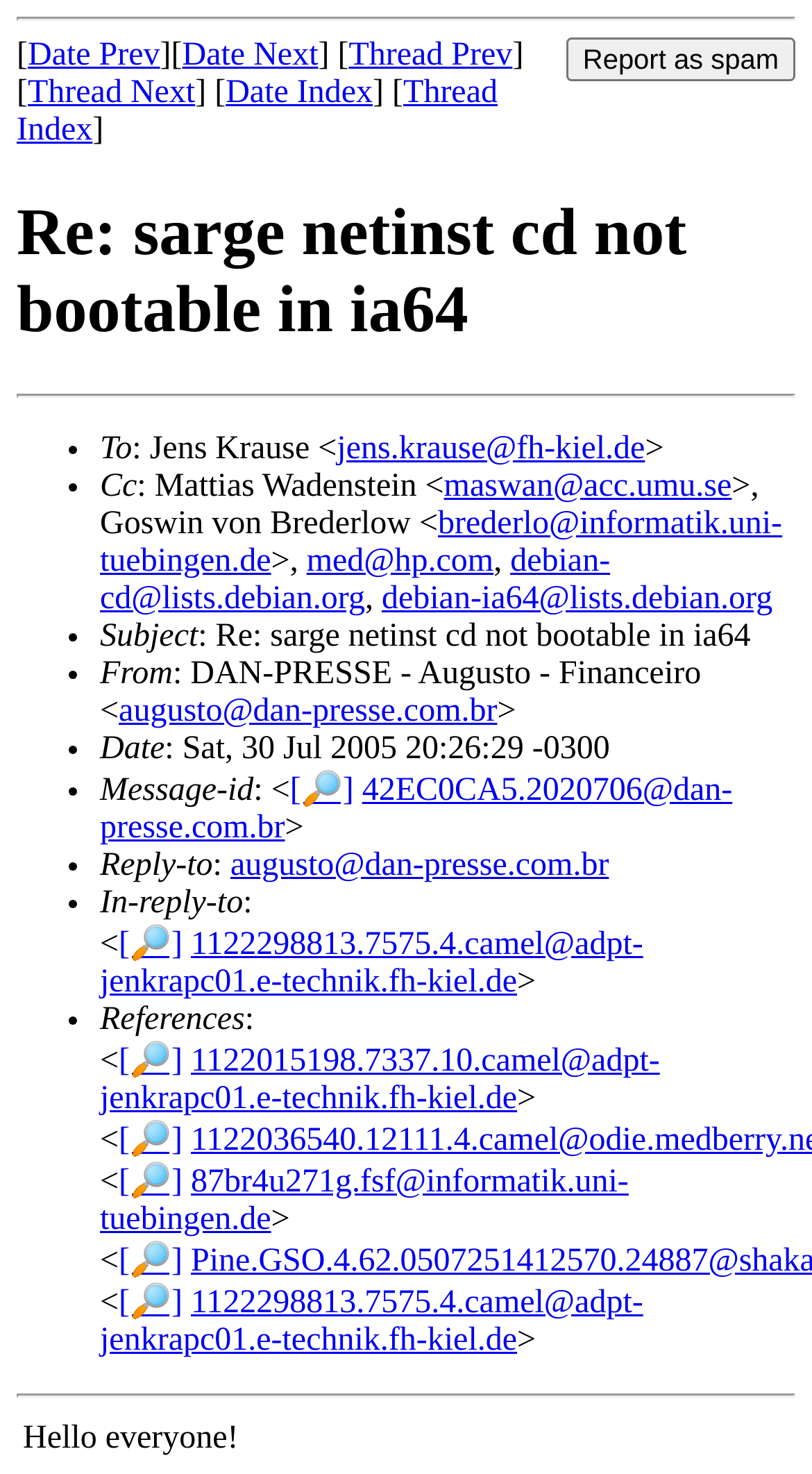Locate the bounding box coordinates of the clickable area to execute the instruction: "Report as spam". Provide the coordinates as four float numbers between 0 and 1, represented as [left, top, right, bottom].

[0.697, 0.025, 0.979, 0.055]